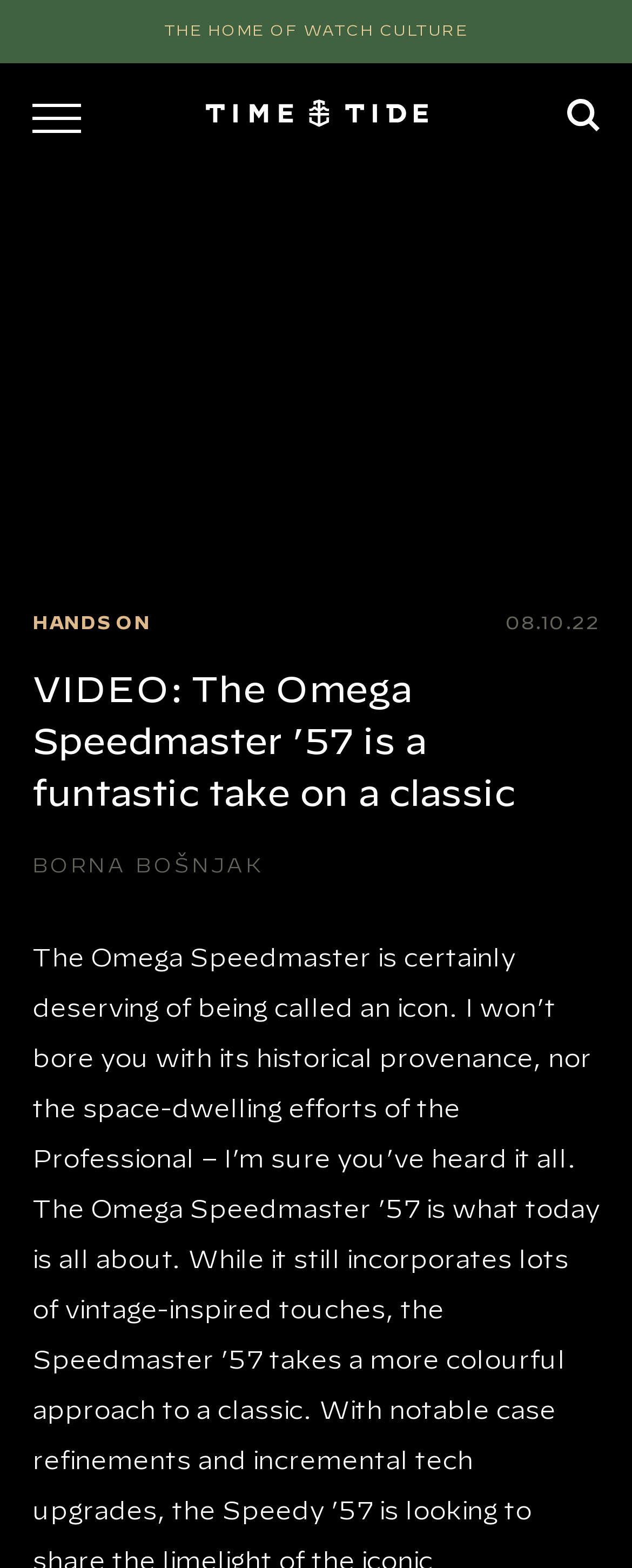Please predict the bounding box coordinates (top-left x, top-left y, bottom-right x, bottom-right y) for the UI element in the screenshot that fits the description: Borna Bošnjak

[0.051, 0.539, 0.416, 0.563]